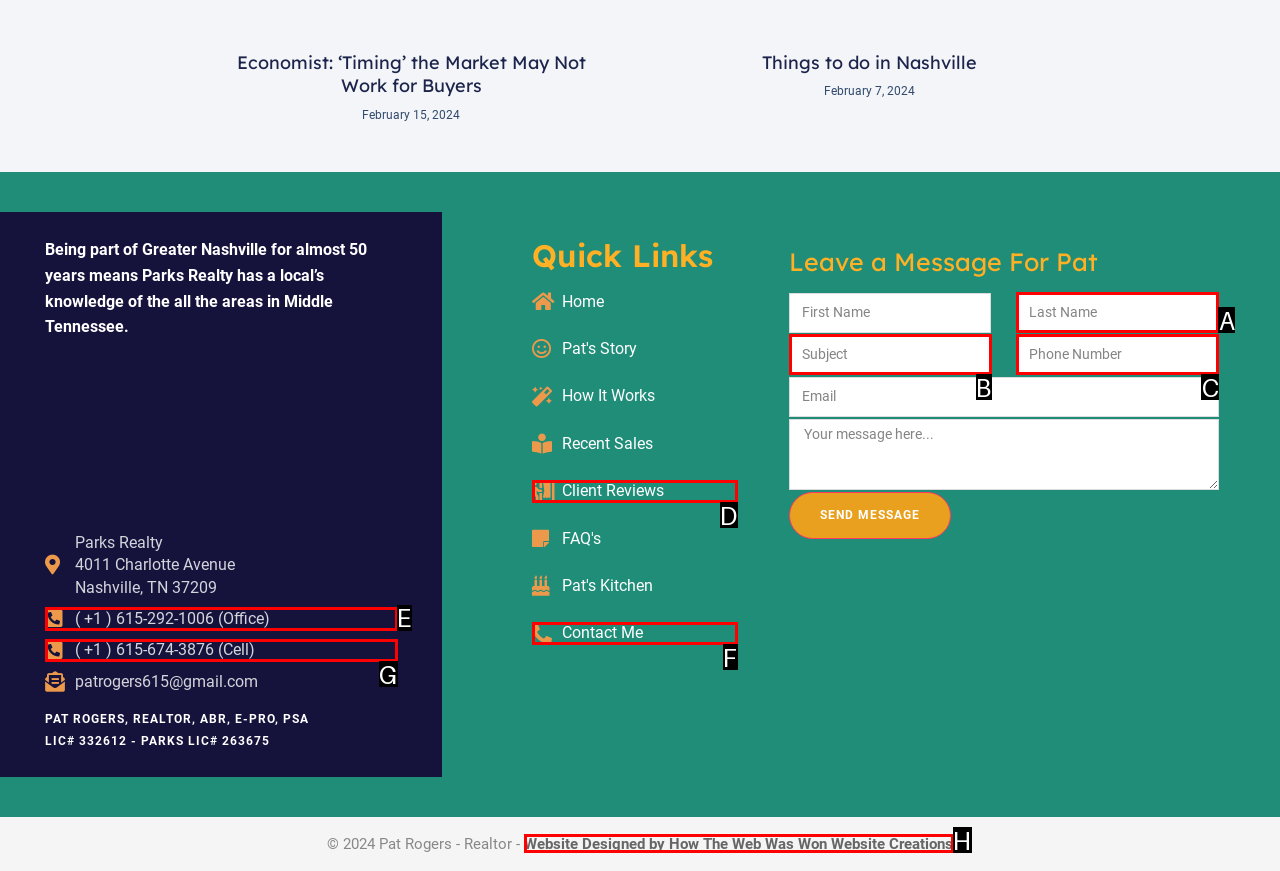Choose the option that aligns with the description: ( +1 ) 615-292-1006 (Office)
Respond with the letter of the chosen option directly.

E